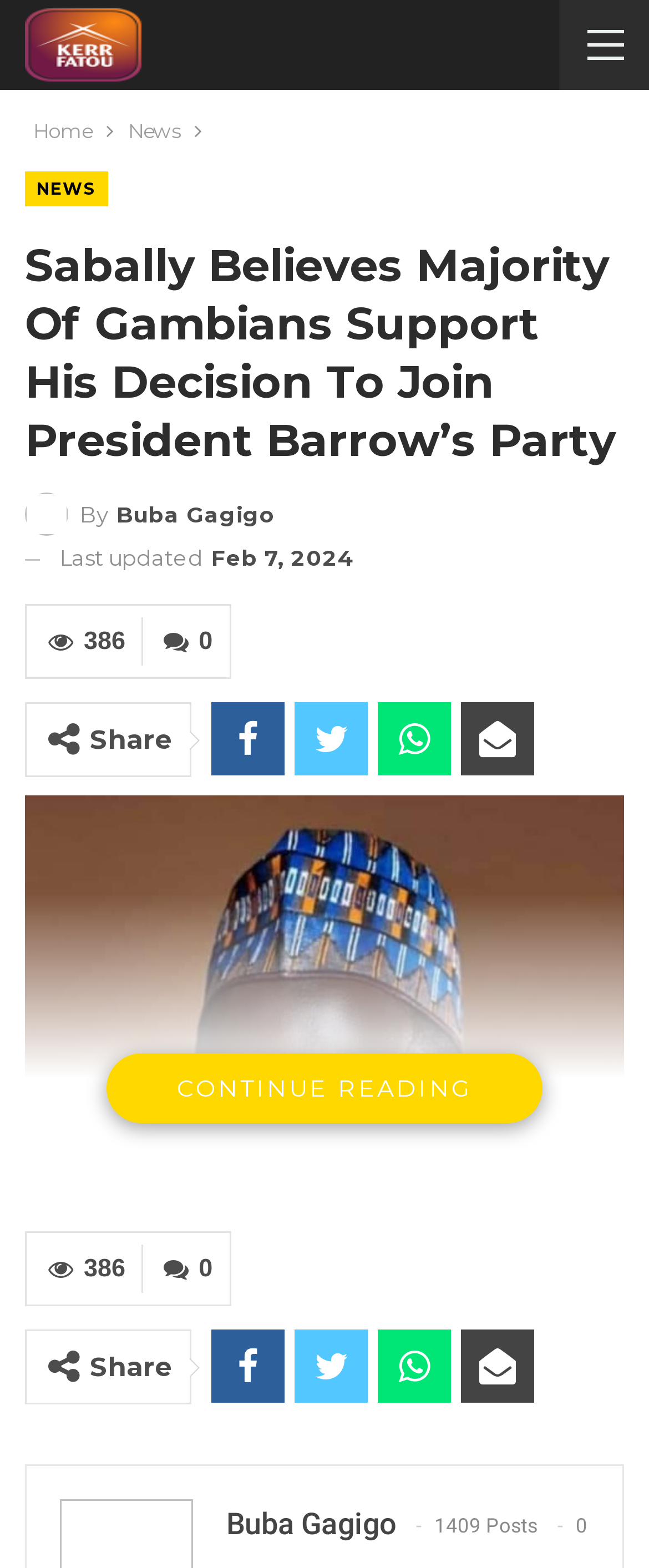Given the webpage screenshot and the description, determine the bounding box coordinates (top-left x, top-left y, bottom-right x, bottom-right y) that define the location of the UI element matching this description: News

[0.197, 0.072, 0.277, 0.096]